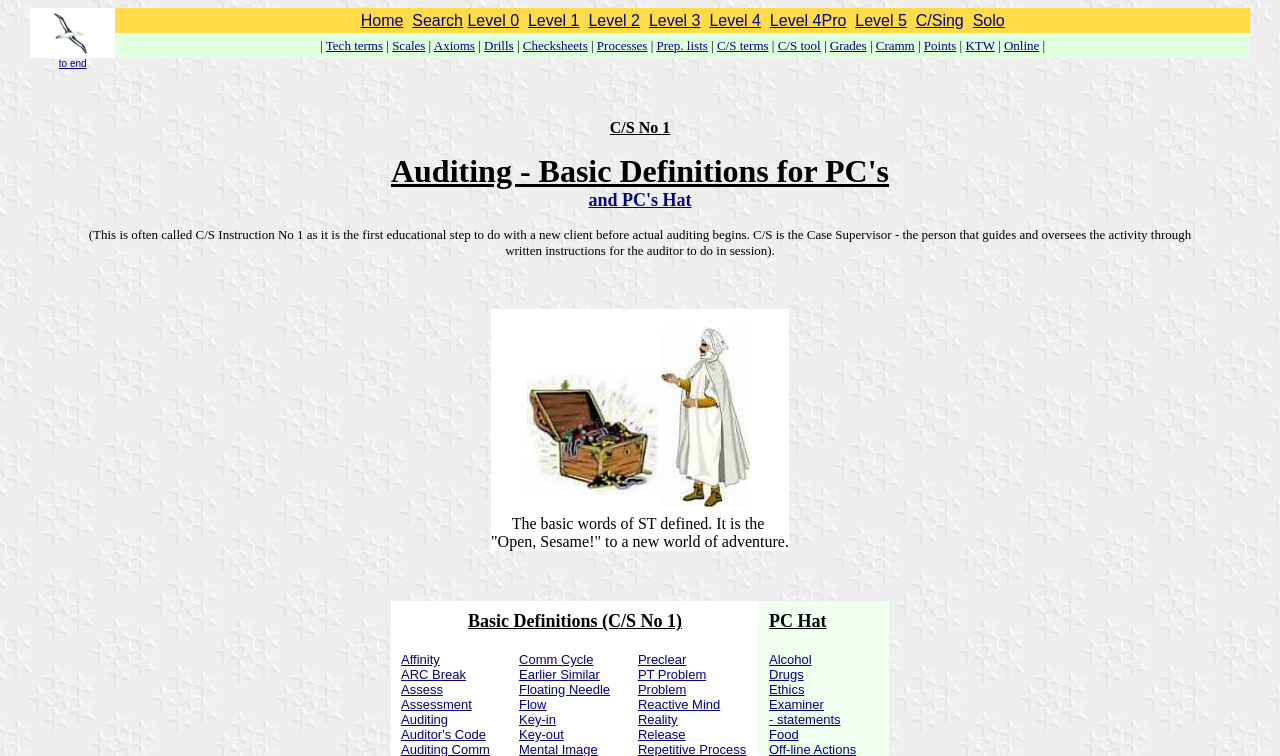Find the bounding box coordinates of the element I should click to carry out the following instruction: "Click the 'Home' link".

[0.282, 0.015, 0.315, 0.038]